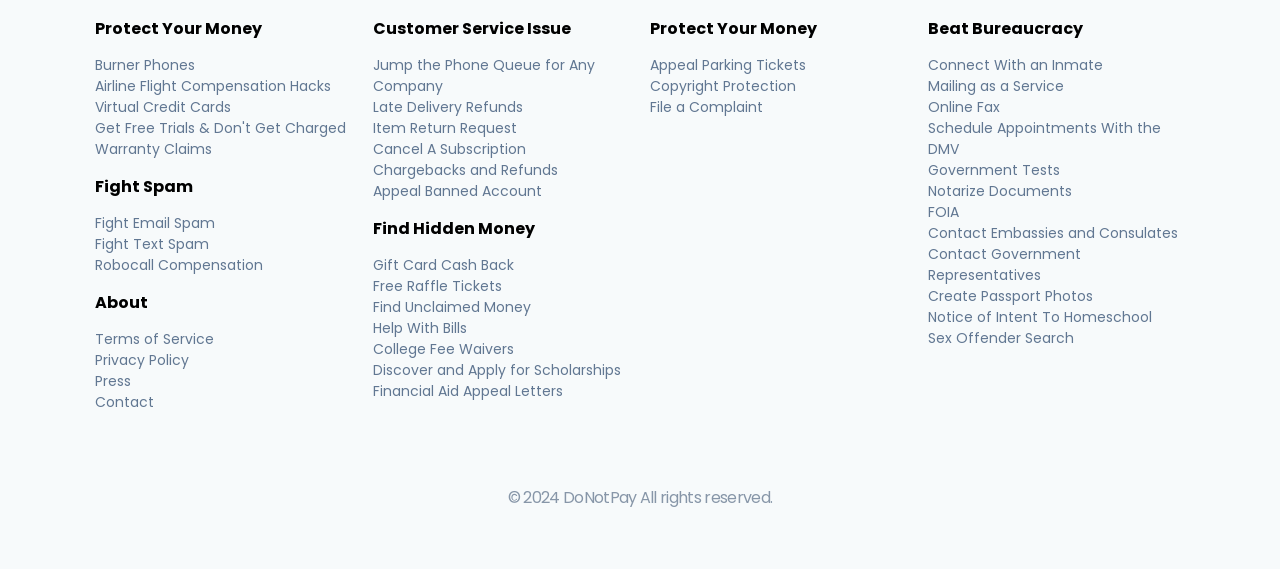Could you provide the bounding box coordinates for the portion of the screen to click to complete this instruction: "Contact Embassies and Consulates"?

[0.725, 0.392, 0.92, 0.427]